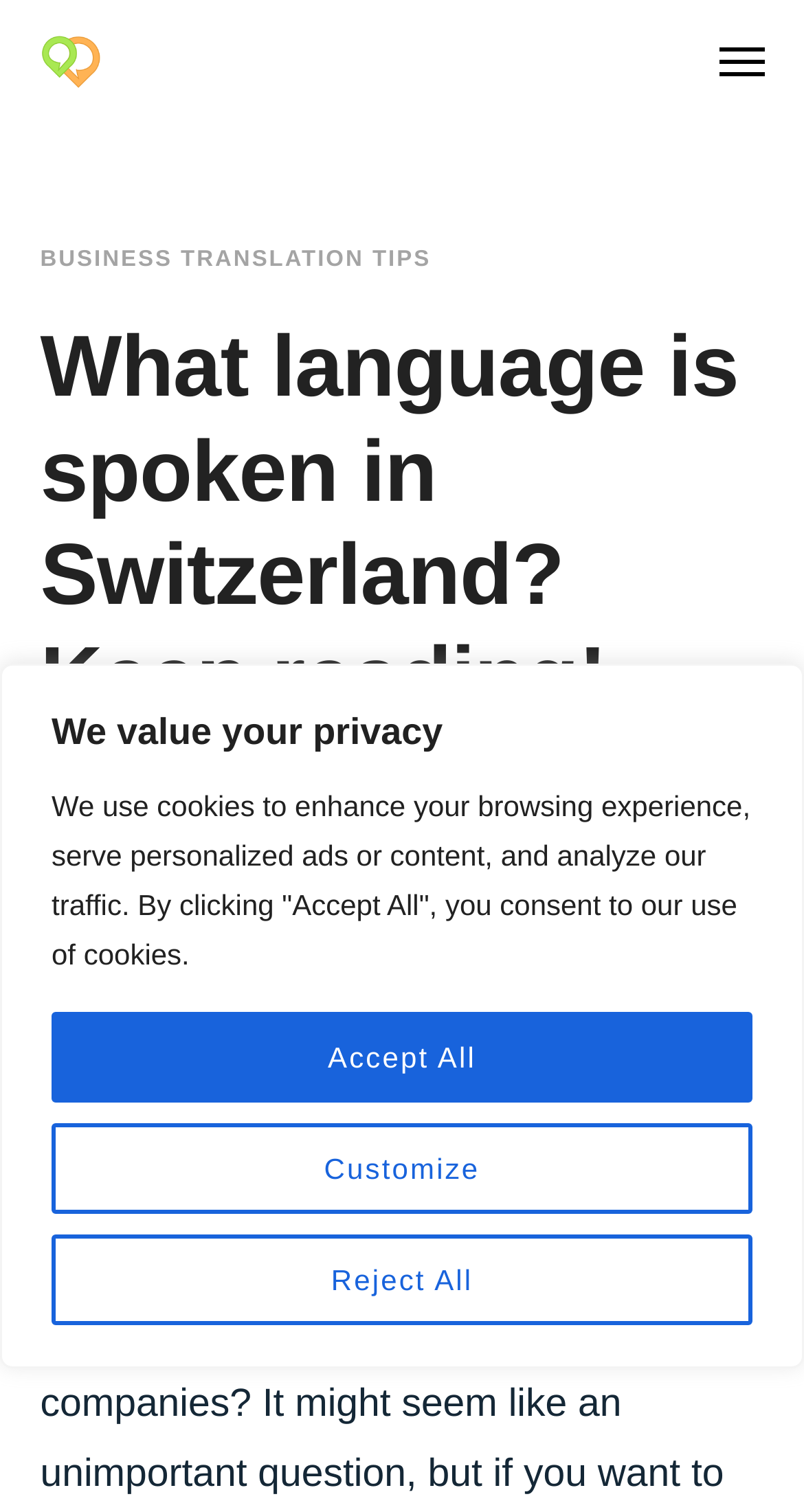Based on the element description "Translation tips", predict the bounding box coordinates of the UI element.

[0.225, 0.164, 0.536, 0.18]